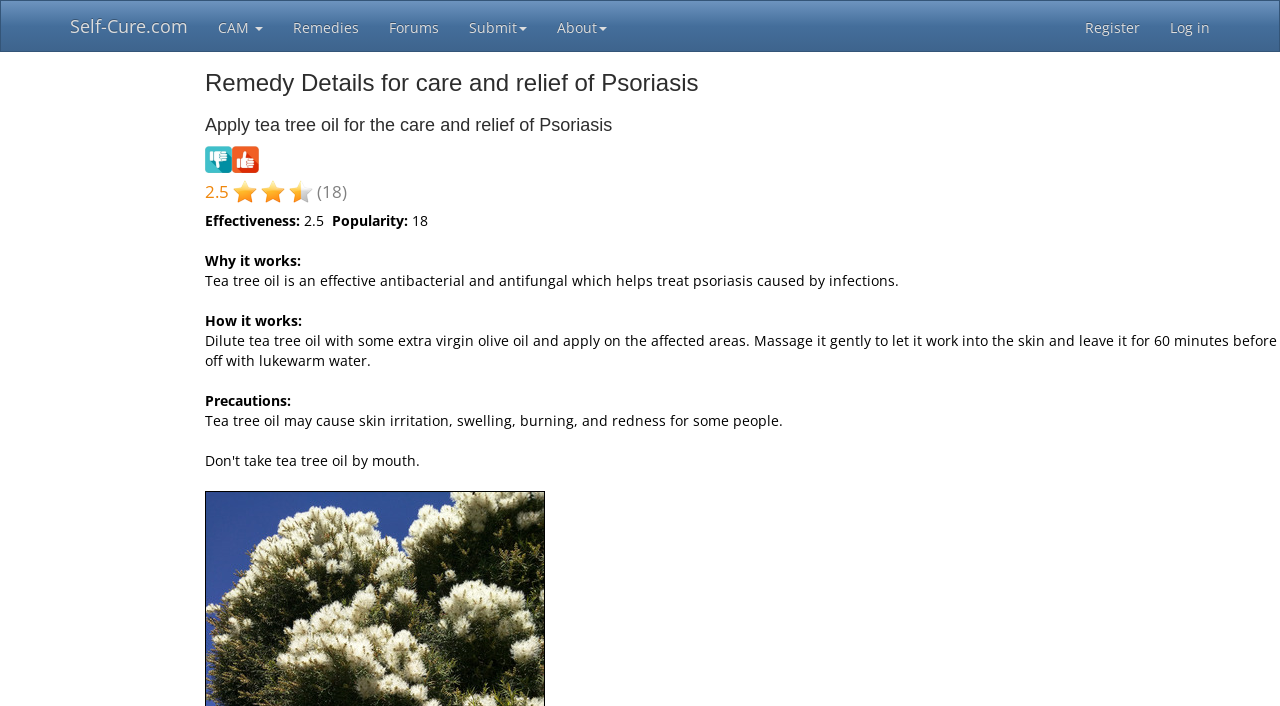What is the section title above the text 'Tea tree oil is an effective antibacterial and antifungal...'
Please answer the question with a detailed response using the information from the screenshot.

The section title above the text 'Tea tree oil is an effective antibacterial and antifungal...' is 'Why it works', which is indicated by the StaticText 'Why it works:' with bounding box coordinates [0.16, 0.356, 0.235, 0.383].